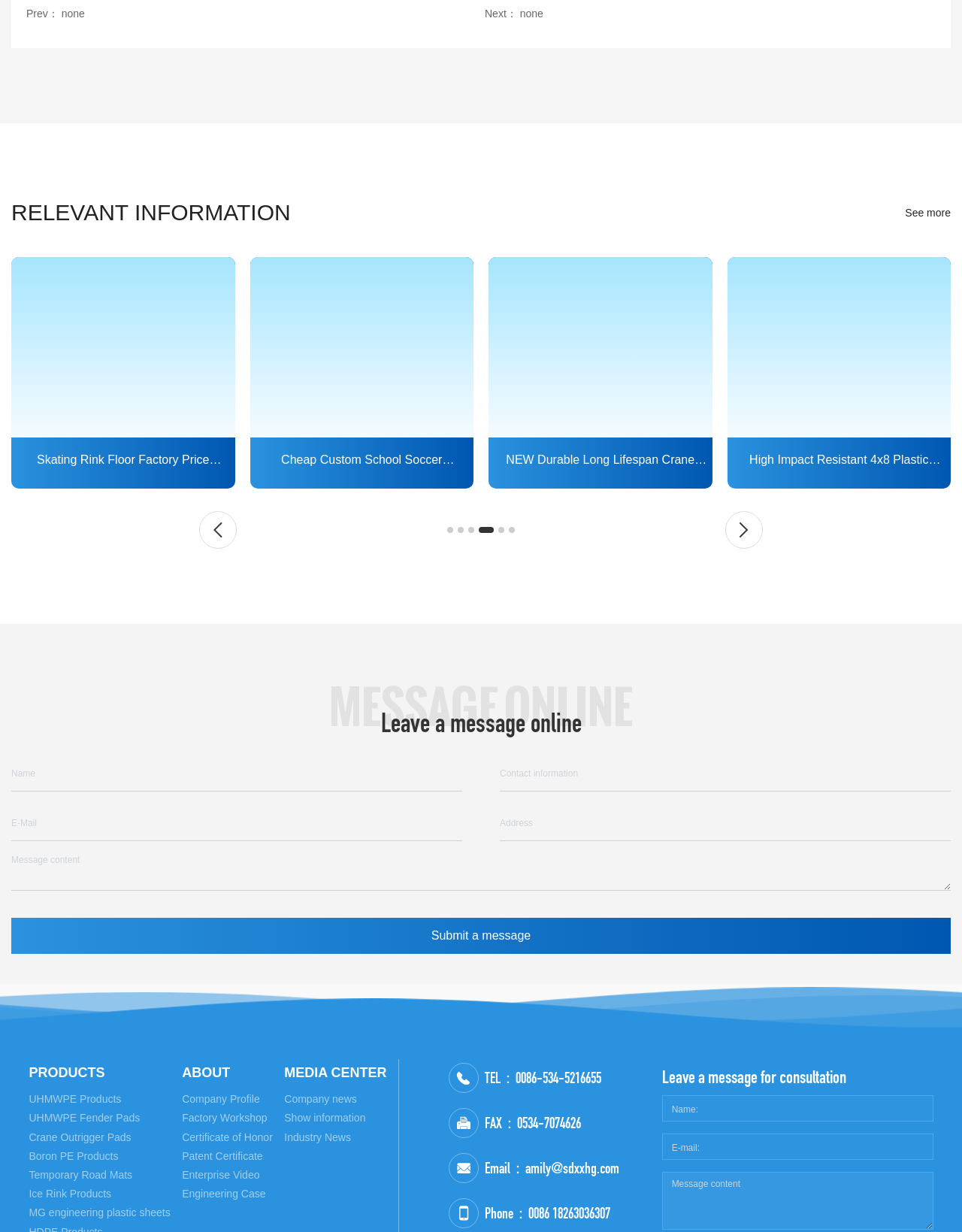What type of products does the company offer?
Using the picture, provide a one-word or short phrase answer.

UHMWPE and Boron PE products